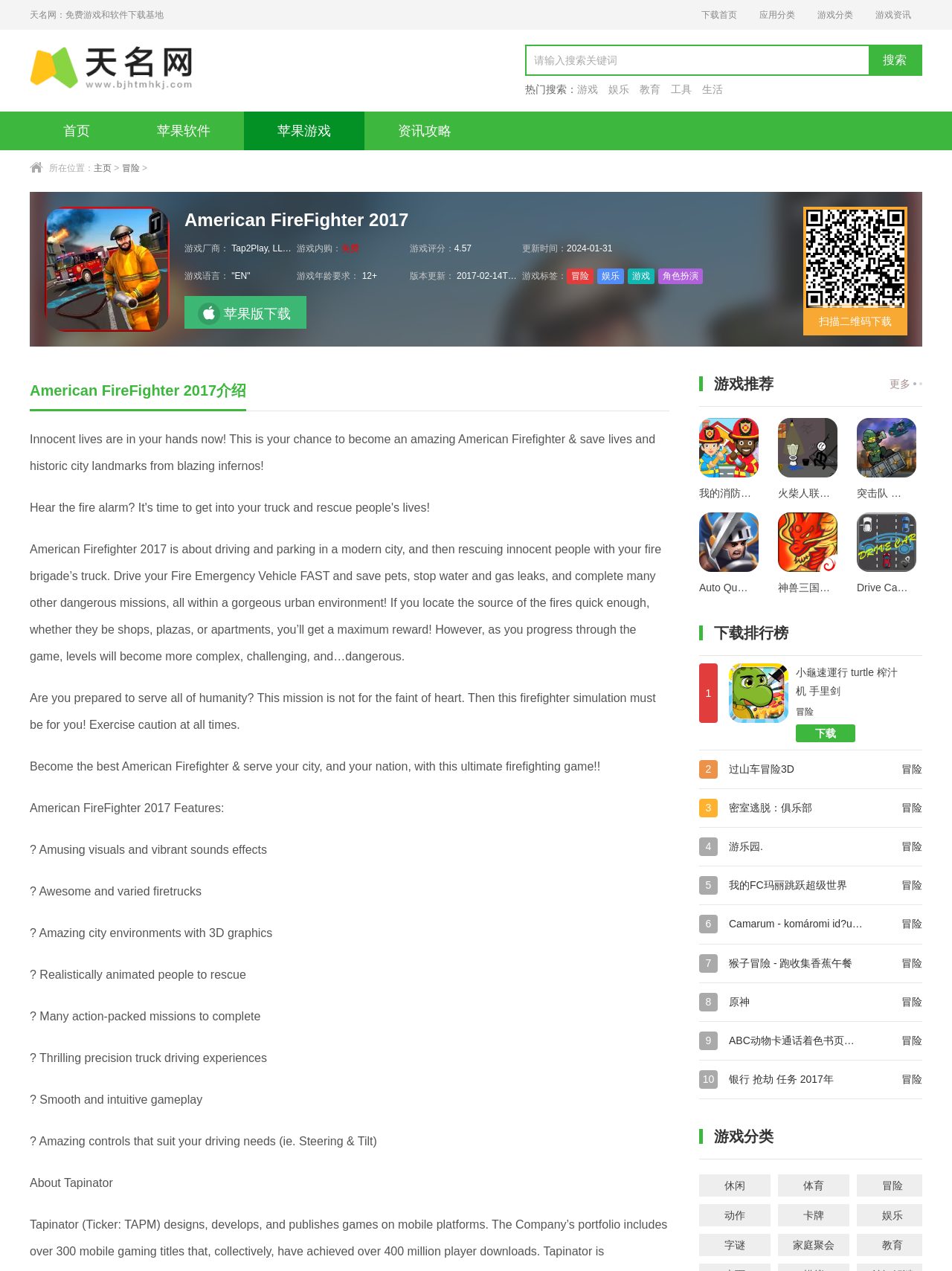Show the bounding box coordinates for the HTML element described as: "角色扮演".

[0.691, 0.211, 0.738, 0.223]